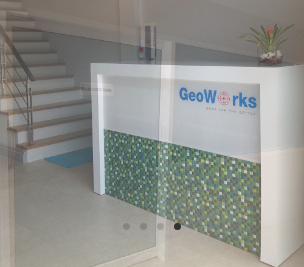Write a descriptive caption for the image, covering all notable aspects.

The image showcases the modern reception area of GeoWorks, reflecting a professional and inviting atmosphere. The sleek reception desk prominently features the GeoWorks logo, emphasizing the company’s branding. Below the logo, a vibrant mosaic tile design adds a touch of color and creativity, contributing to the aesthetic appeal of the space. In the background, a staircase leads to an upper level, creating a sense of openness and accessibility. A small planter on the desk introduces a natural element, enhancing the welcoming ambiance of the office. This environment is indicative of GeoWorks’ commitment to providing a professional and customer-friendly atmosphere for visitors and clients.